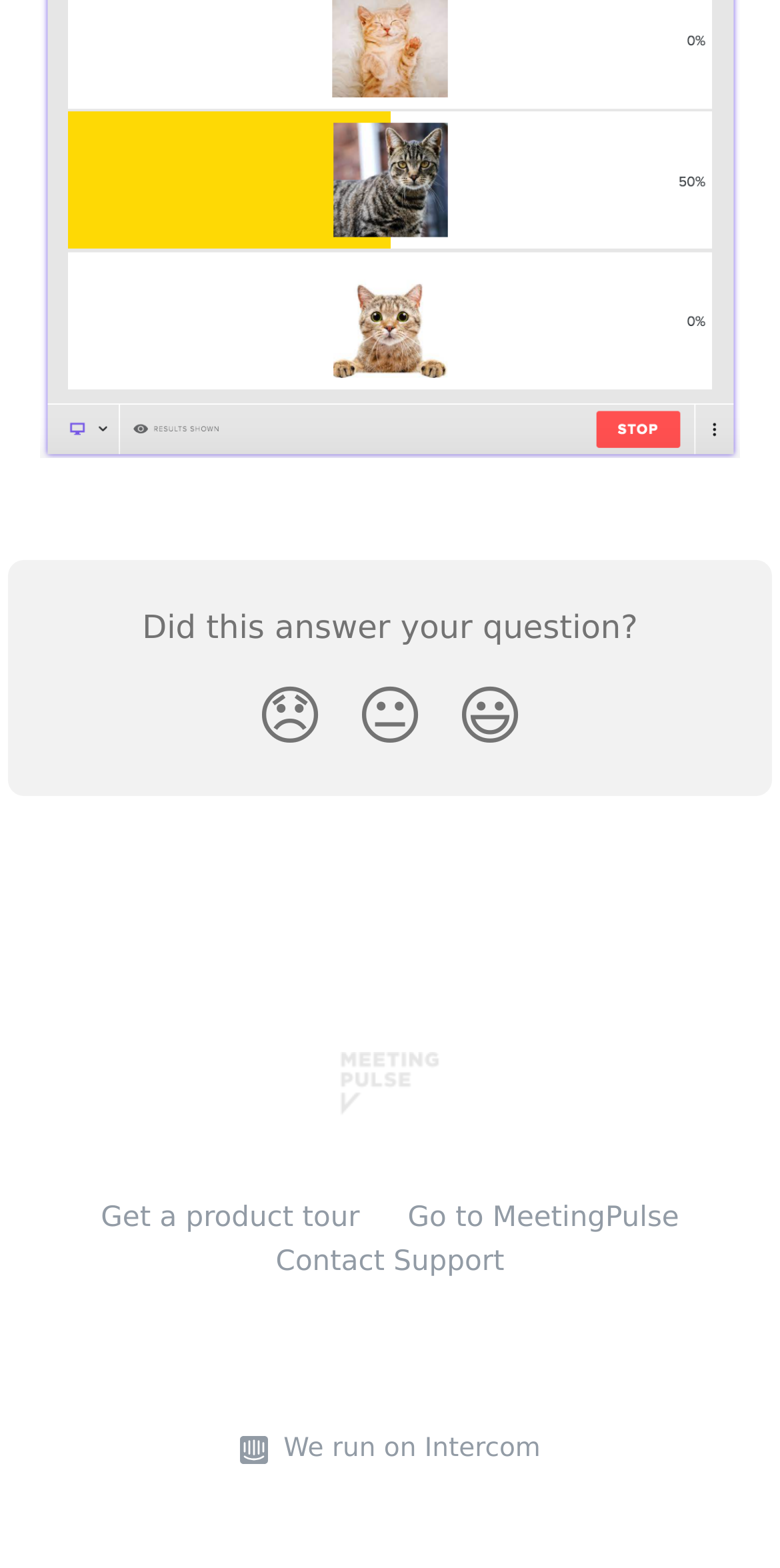Show the bounding box coordinates of the element that should be clicked to complete the task: "Contact Support".

[0.353, 0.795, 0.646, 0.816]